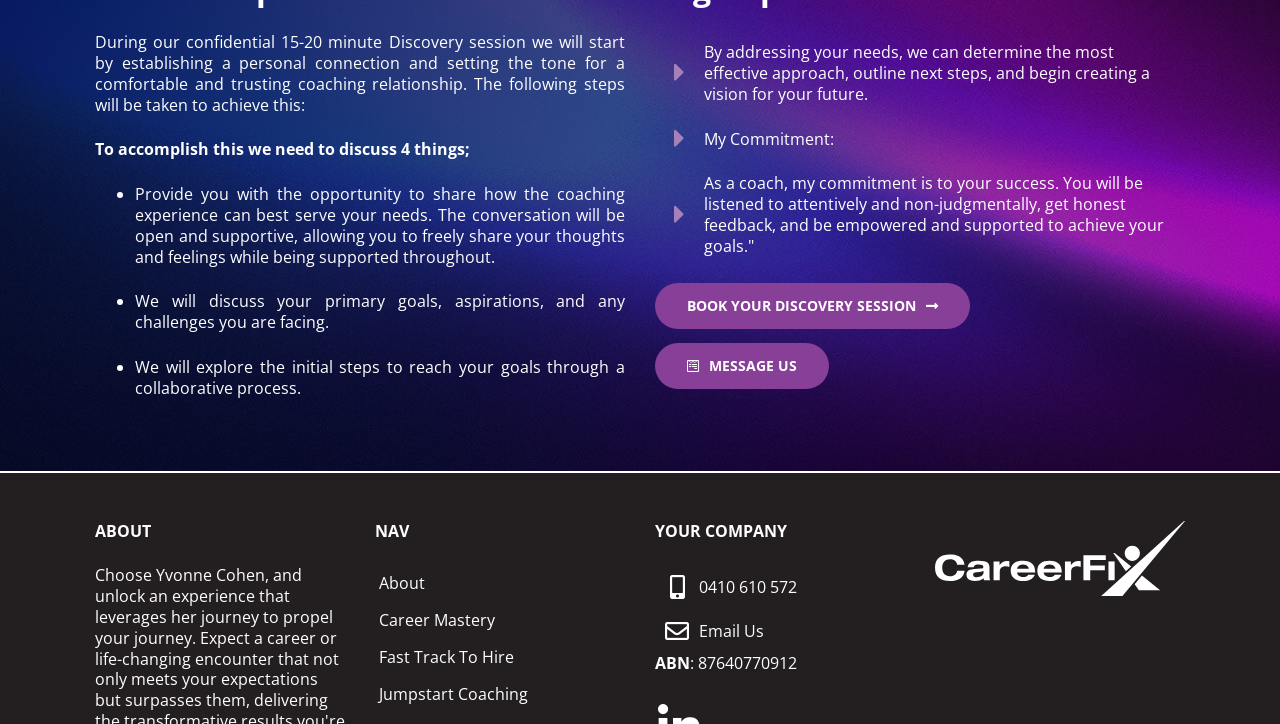From the webpage screenshot, predict the bounding box of the UI element that matches this description: "Jumpstart Coaching".

[0.293, 0.933, 0.416, 0.984]